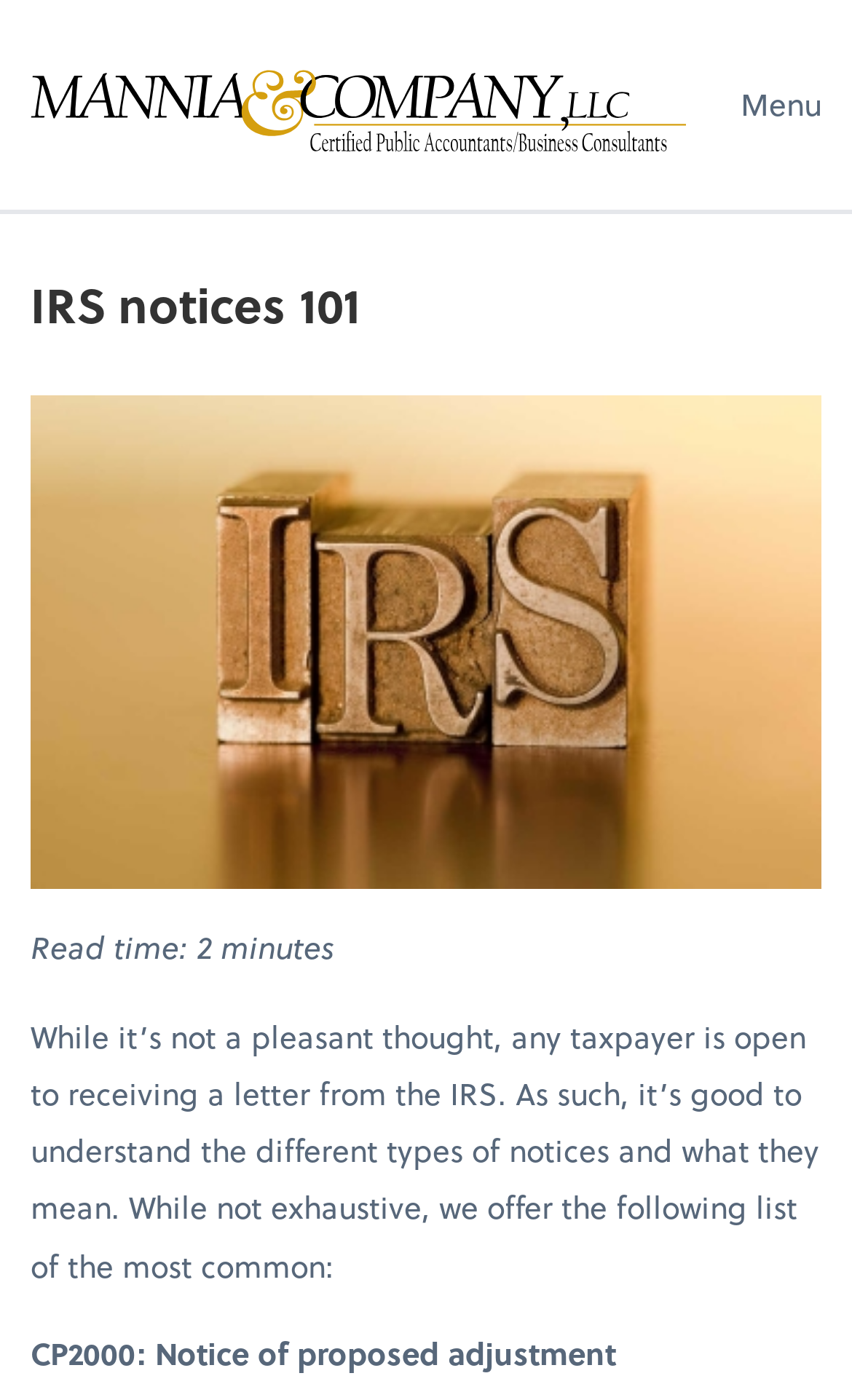Using the element description: "Menu", determine the bounding box coordinates for the specified UI element. The coordinates should be four float numbers between 0 and 1, [left, top, right, bottom].

[0.869, 0.058, 0.964, 0.091]